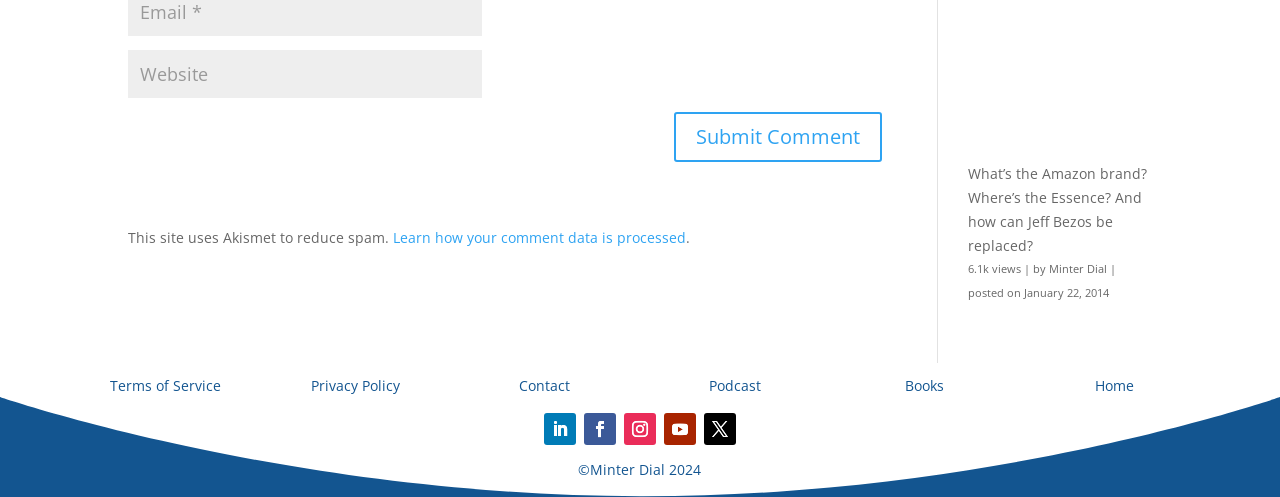Determine the bounding box coordinates for the HTML element described here: "Follow".

[0.487, 0.83, 0.512, 0.895]